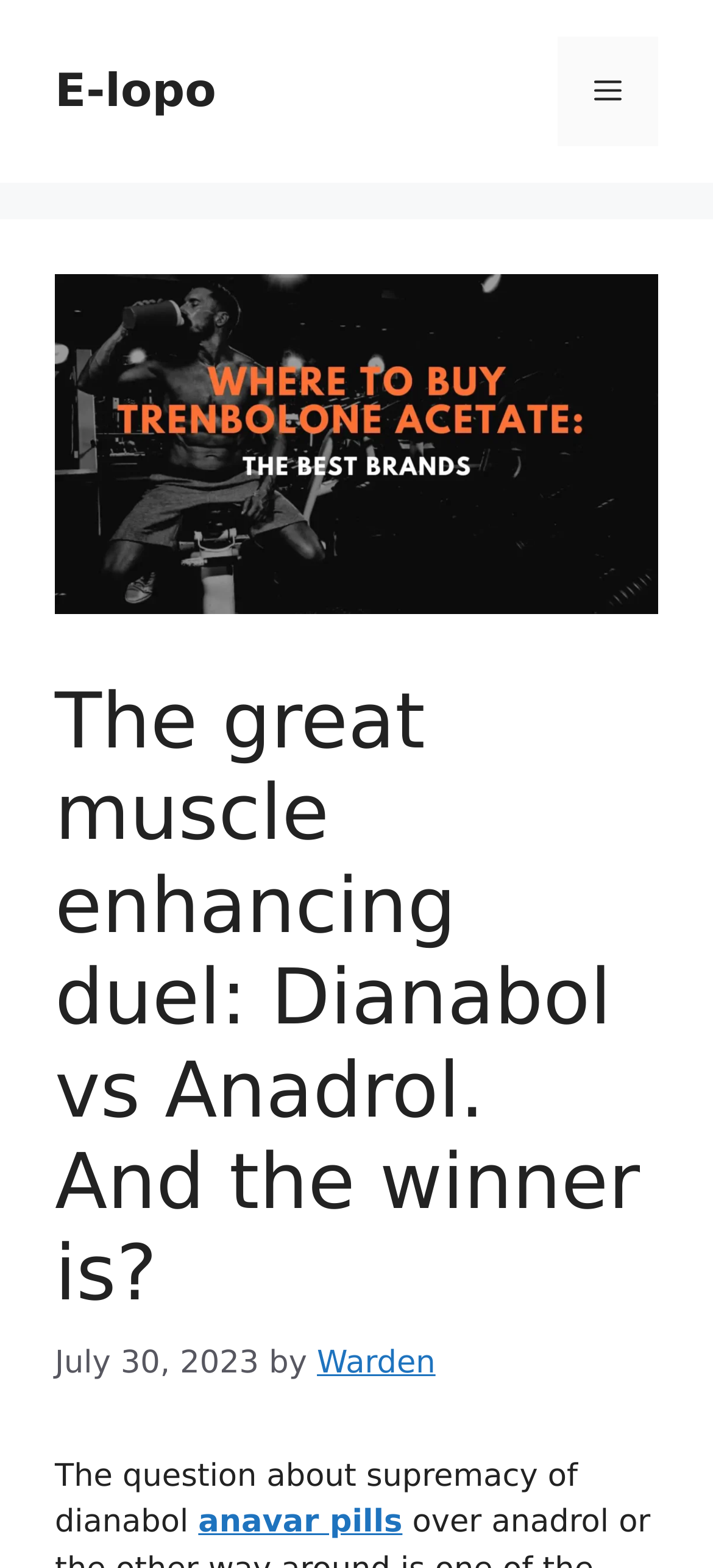Please locate and retrieve the main header text of the webpage.

The great muscle enhancing duel: Dianabol vs Anadrol. And the winner is?